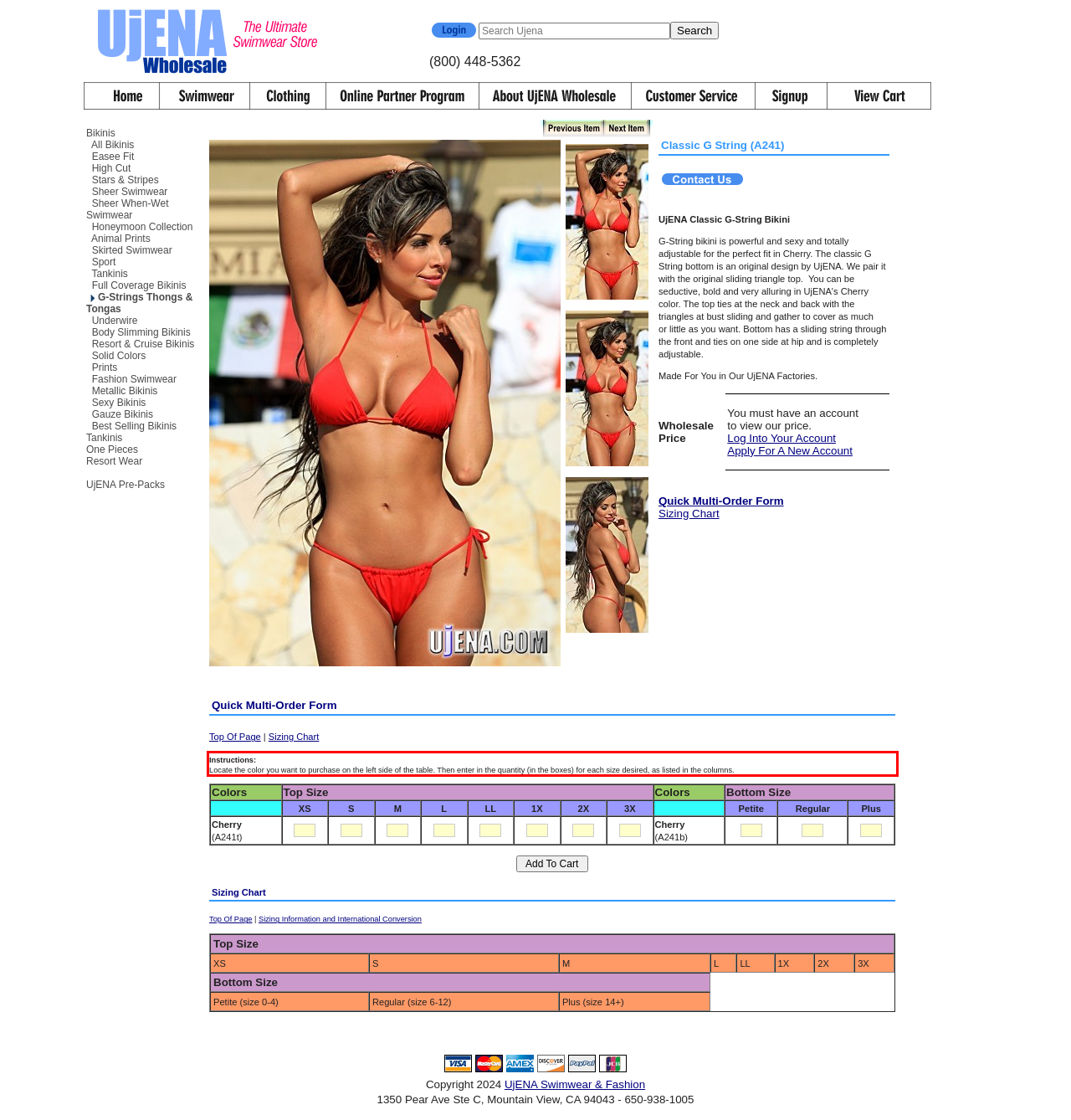There is a UI element on the webpage screenshot marked by a red bounding box. Extract and generate the text content from within this red box.

Instructions: Locate the color you want to purchase on the left side of the table. Then enter in the quantity (in the boxes) for each size desired, as listed in the columns.